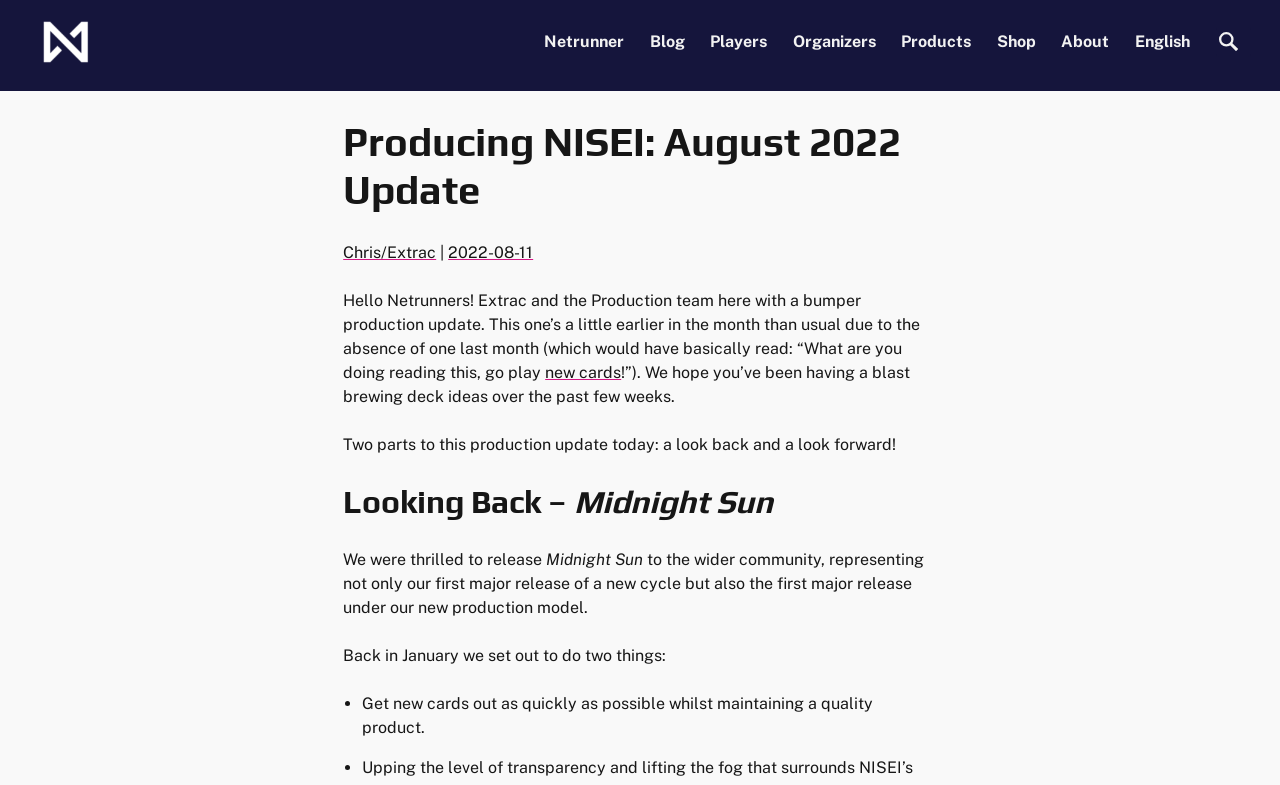Answer the question in one word or a short phrase:
What is the name of the release mentioned in the article?

Midnight Sun